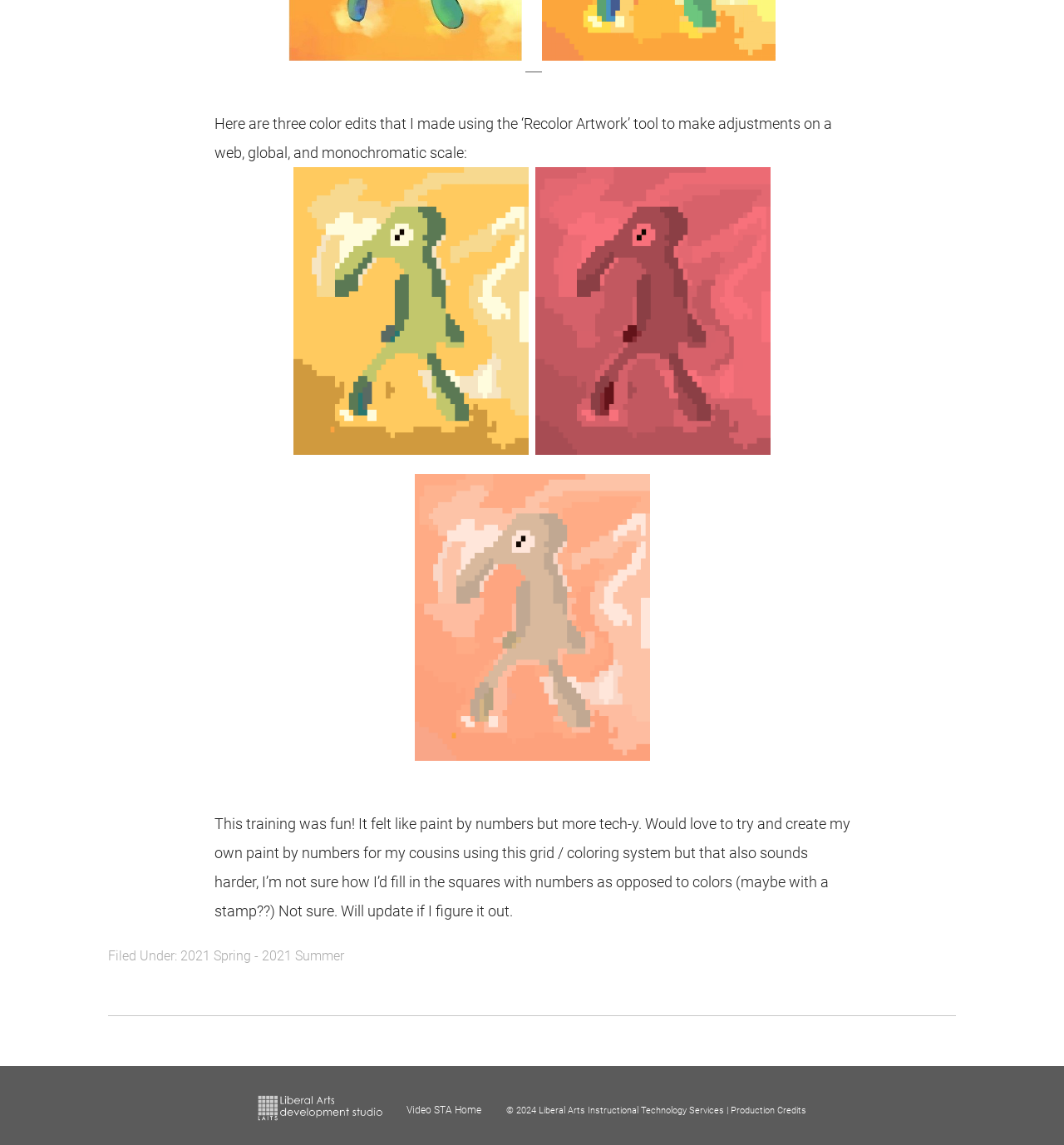Find the bounding box of the element with the following description: "alt="link to LAITS home page"". The coordinates must be four float numbers between 0 and 1, formatted as [left, top, right, bottom].

[0.242, 0.968, 0.379, 0.982]